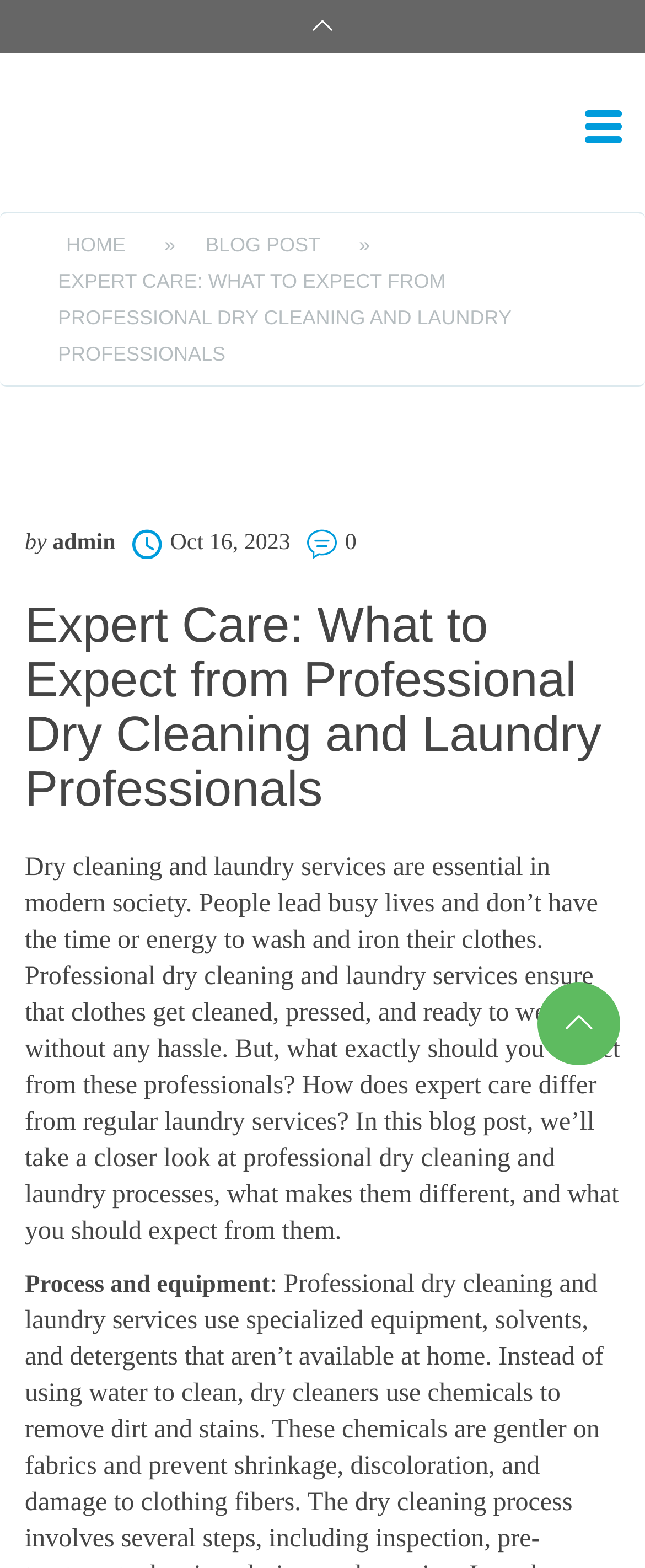What is the second section of the blog post about?
Refer to the image and answer the question using a single word or phrase.

Process and equipment